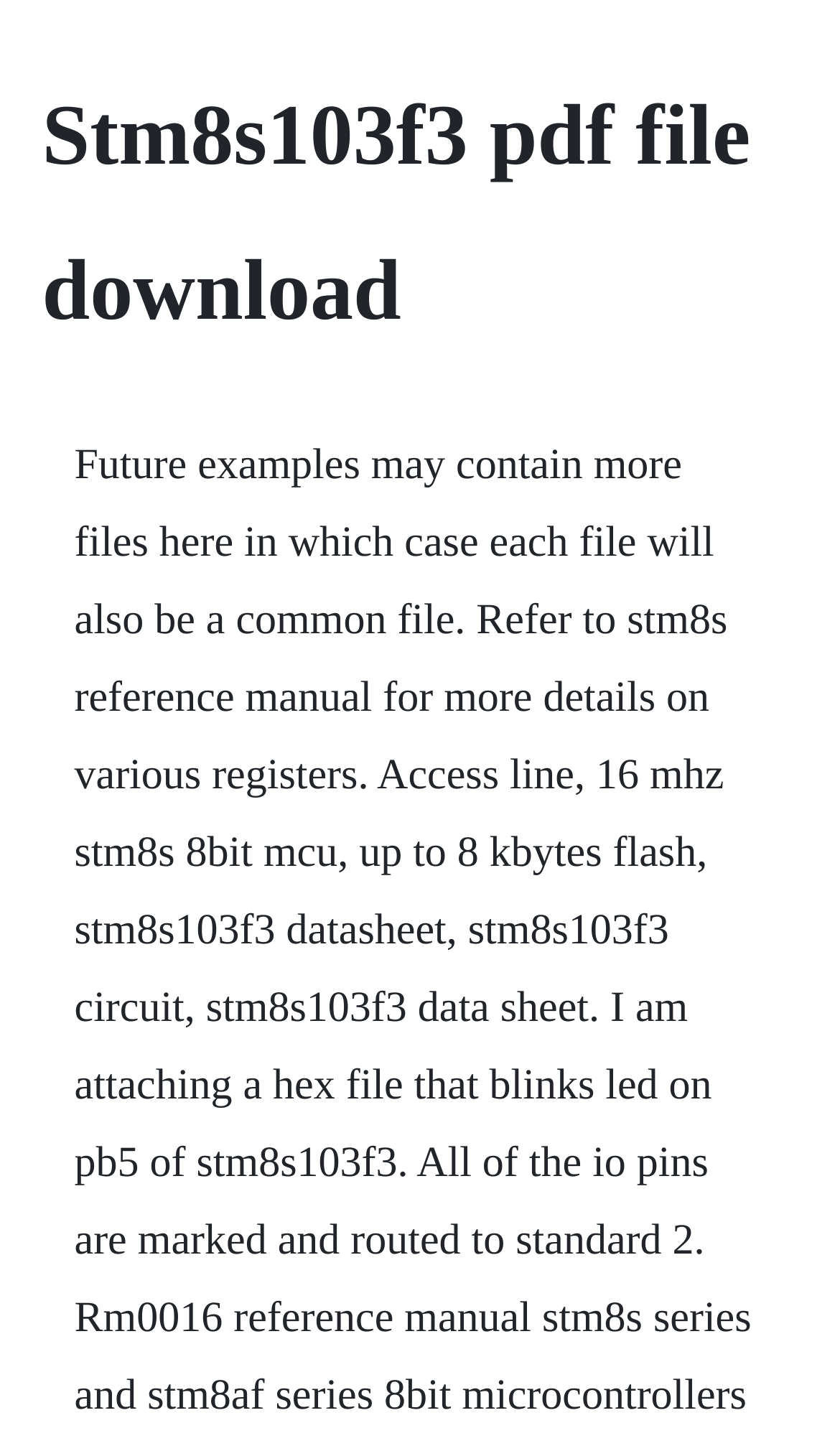Determine which piece of text is the heading of the webpage and provide it.

Stm8s103f3 pdf file download